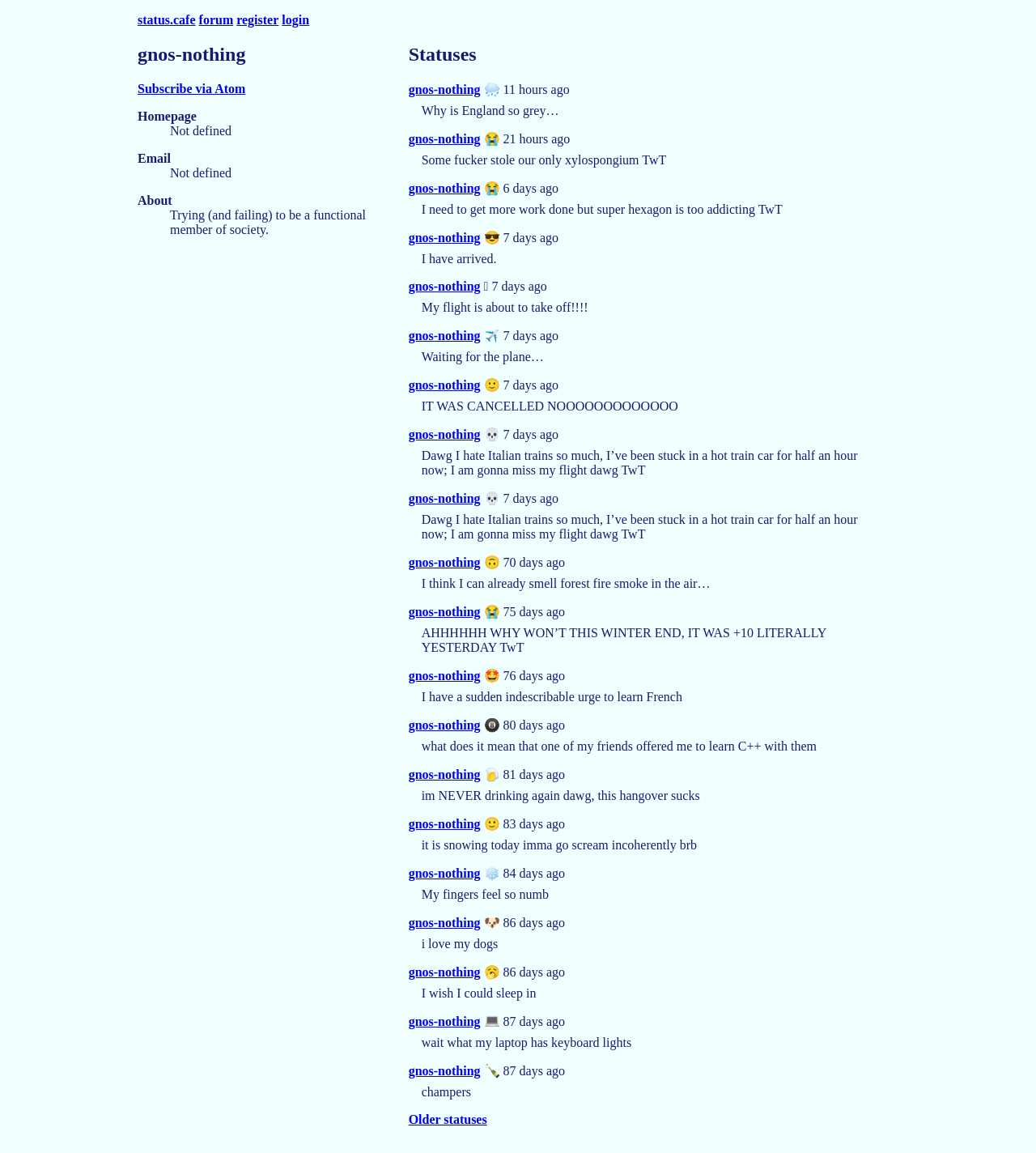What is the format of the statuses?
Answer the question with a single word or phrase derived from the image.

Username and timestamp followed by text